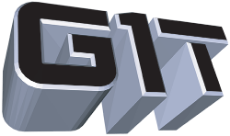Deliver an in-depth description of the image, highlighting major points.

The image features a stylized logo for "Genesis 1 Tech, LLC," prominently displaying the letters "GIT." The design is characterized by a sleek, modern look, utilizing bold typography and a gradient color scheme that emphasizes dimensions and depth. This logo represents the company’s focus on innovative solutions in the realm of consulting, particularly for remote and virtual services. Positioned within the context of the company’s contact information, the logo reinforces the professional identity of Genesis 1 Tech, LLC, which is committed to delivering quality ISO consulting and ITAR compliance consulting services.